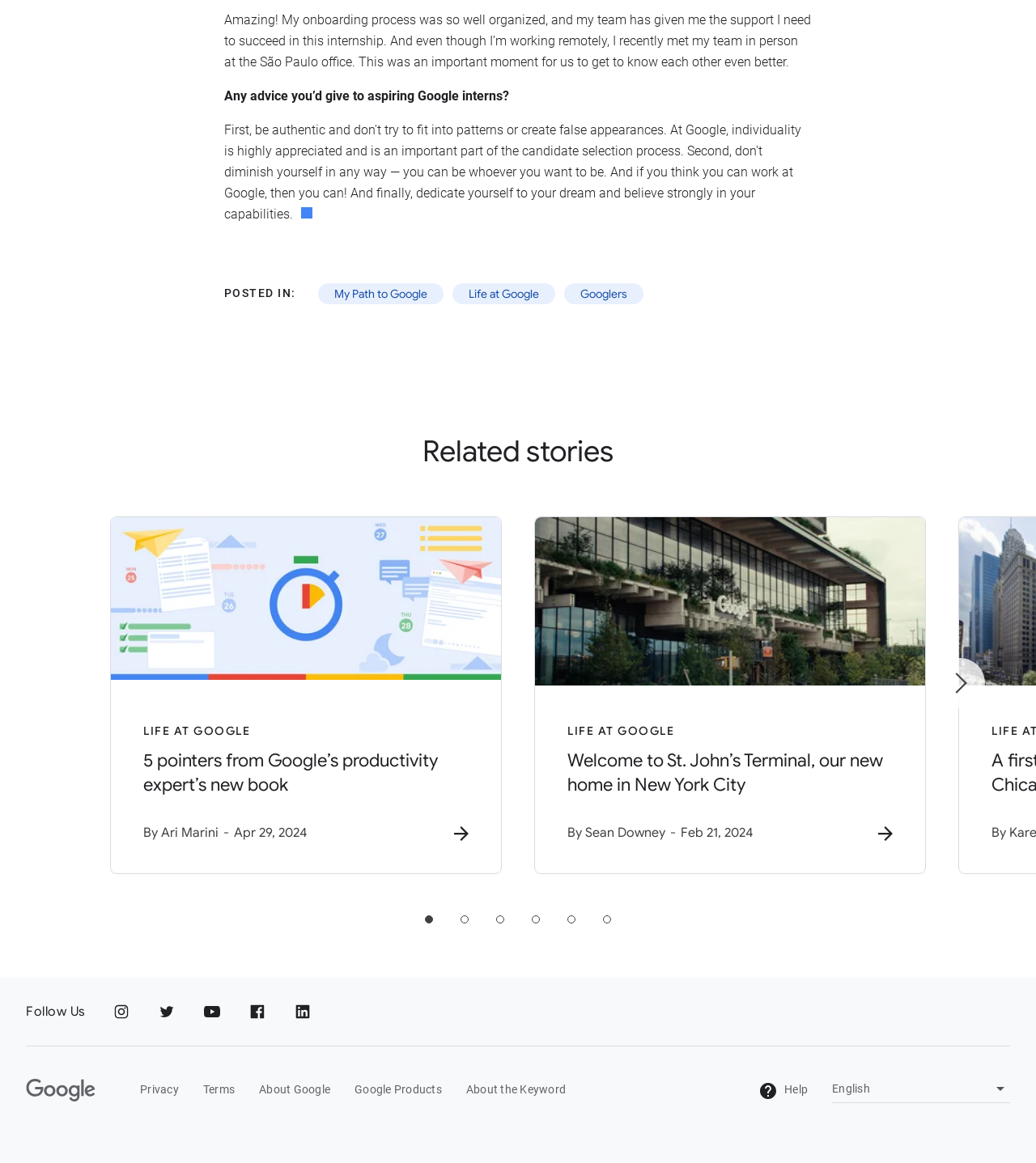Please locate the clickable area by providing the bounding box coordinates to follow this instruction: "Select a language".

[0.803, 0.928, 0.975, 0.948]